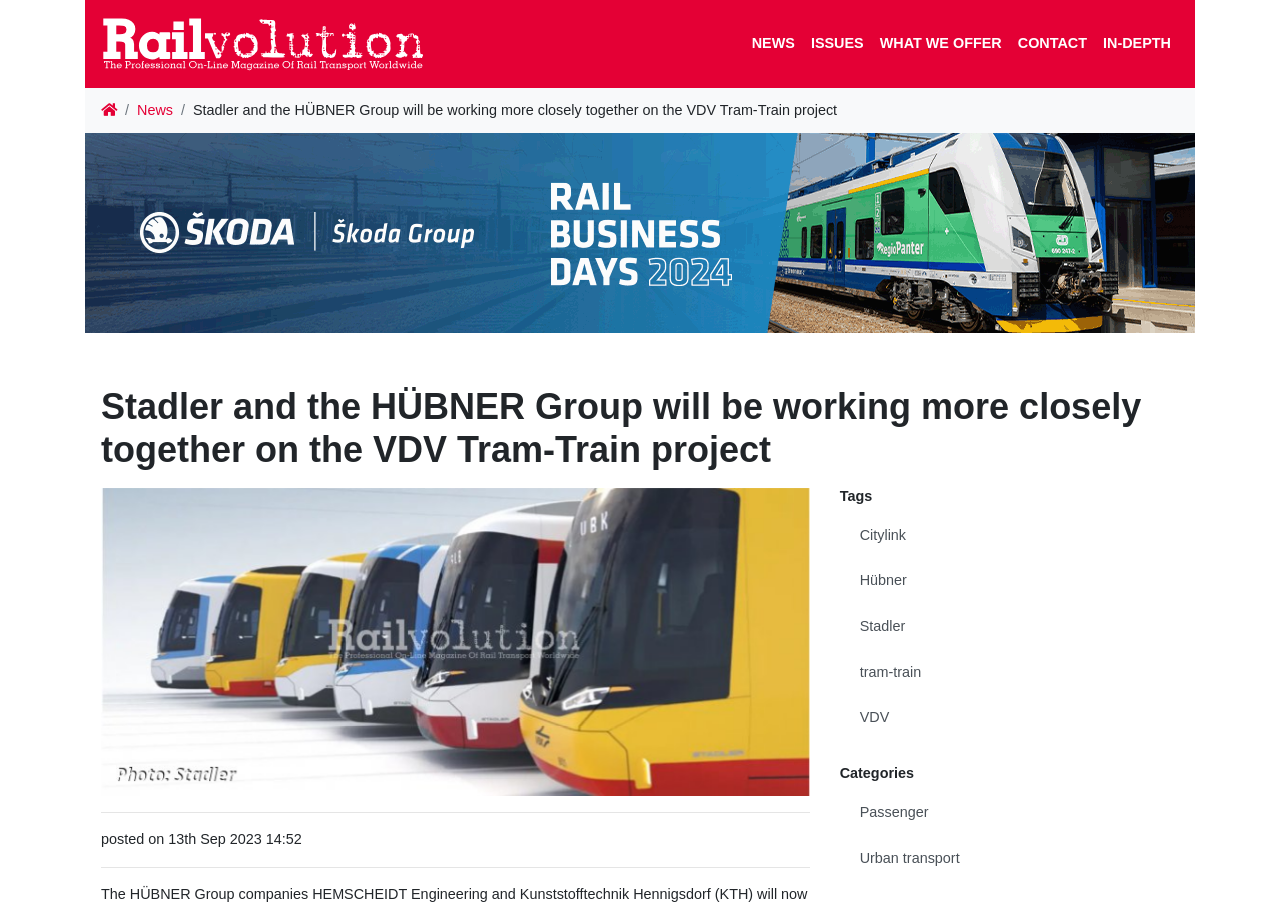Provide a brief response to the question using a single word or phrase: 
What is the name of the project Stadler and HÜBNER Group are working on?

VDV Tram-Train project